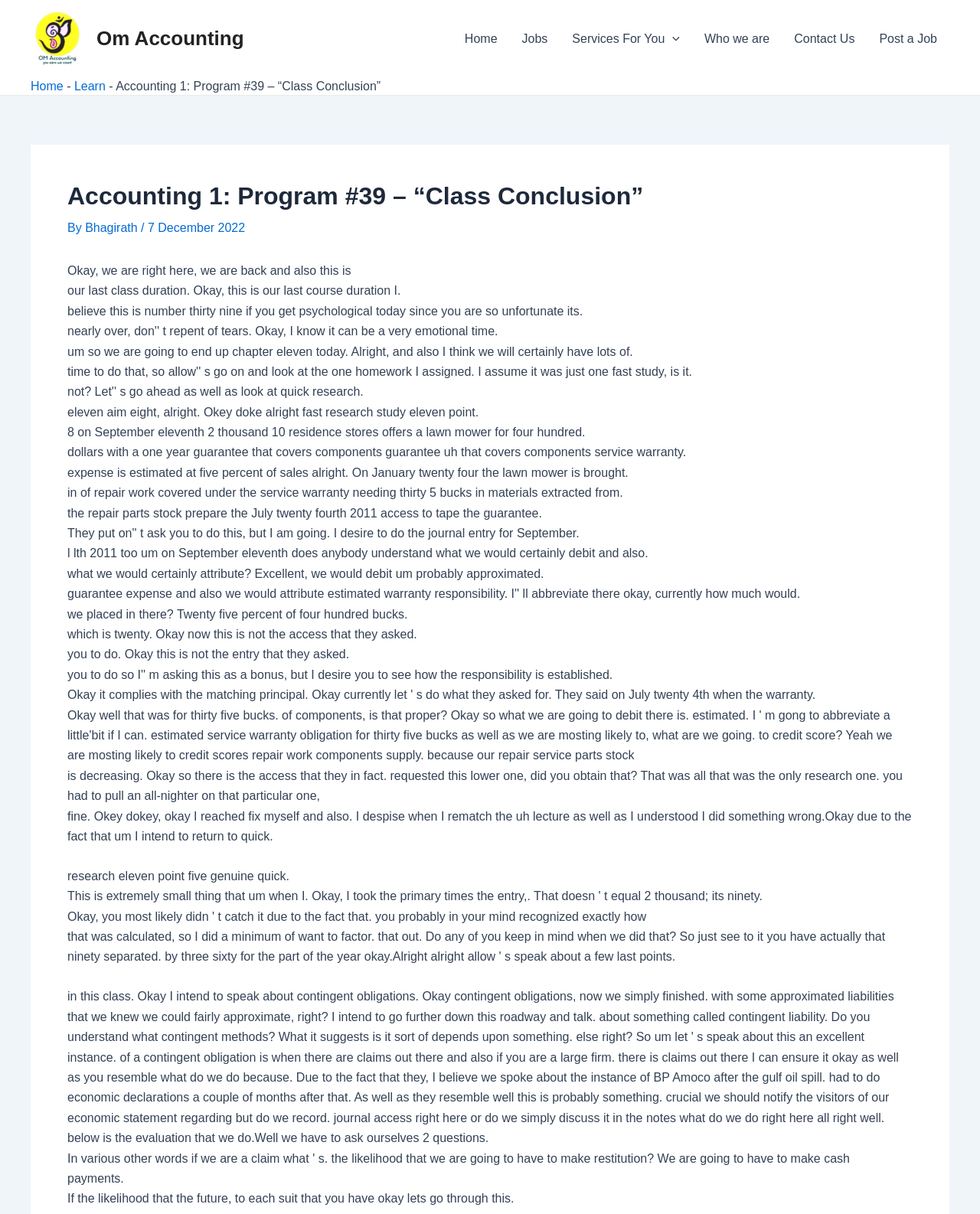Determine the heading of the webpage and extract its text content.

Accounting 1: Program #39 – “Class Conclusion”